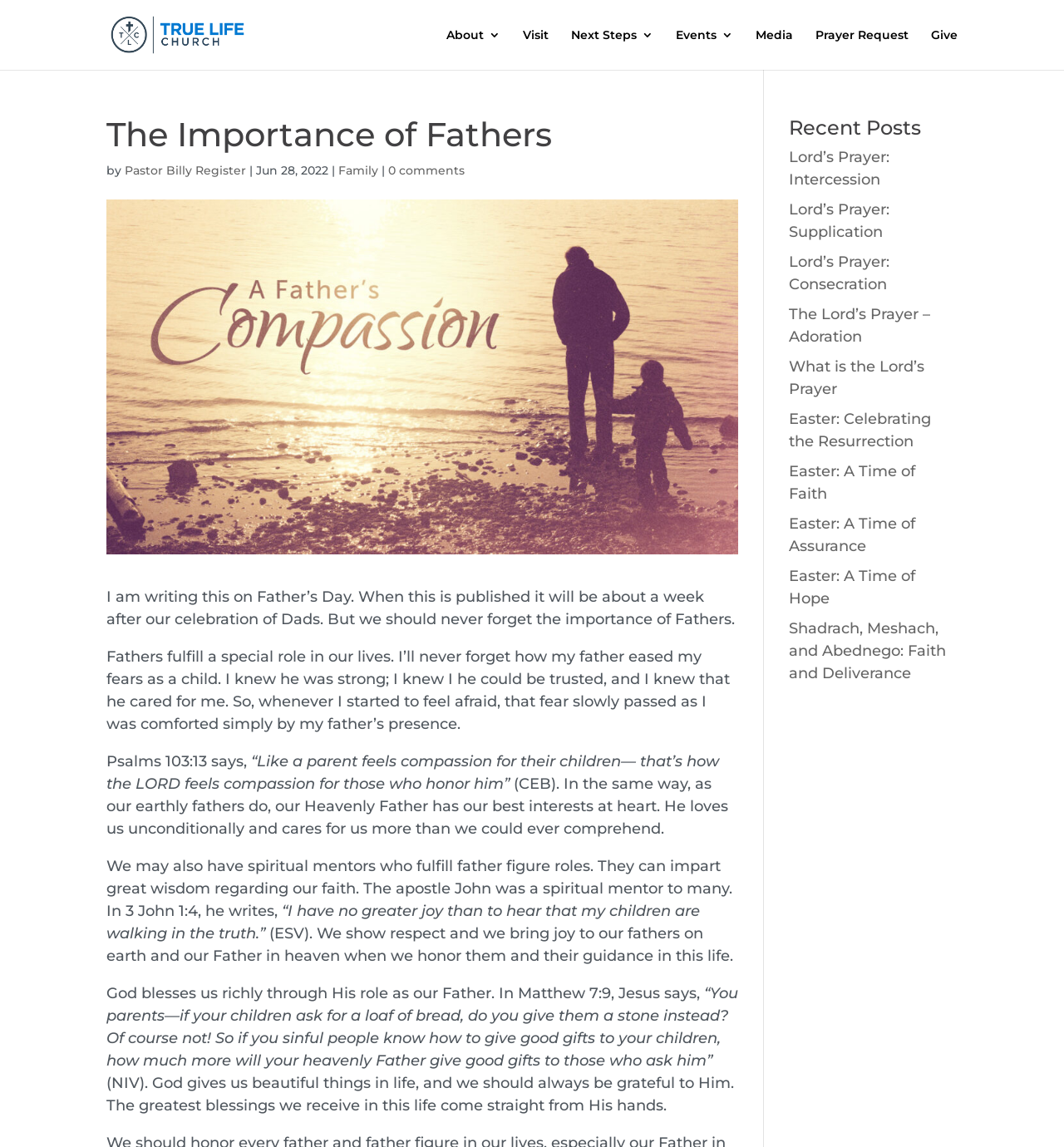Given the description of a UI element: "Pastor Billy Register", identify the bounding box coordinates of the matching element in the webpage screenshot.

[0.117, 0.142, 0.231, 0.155]